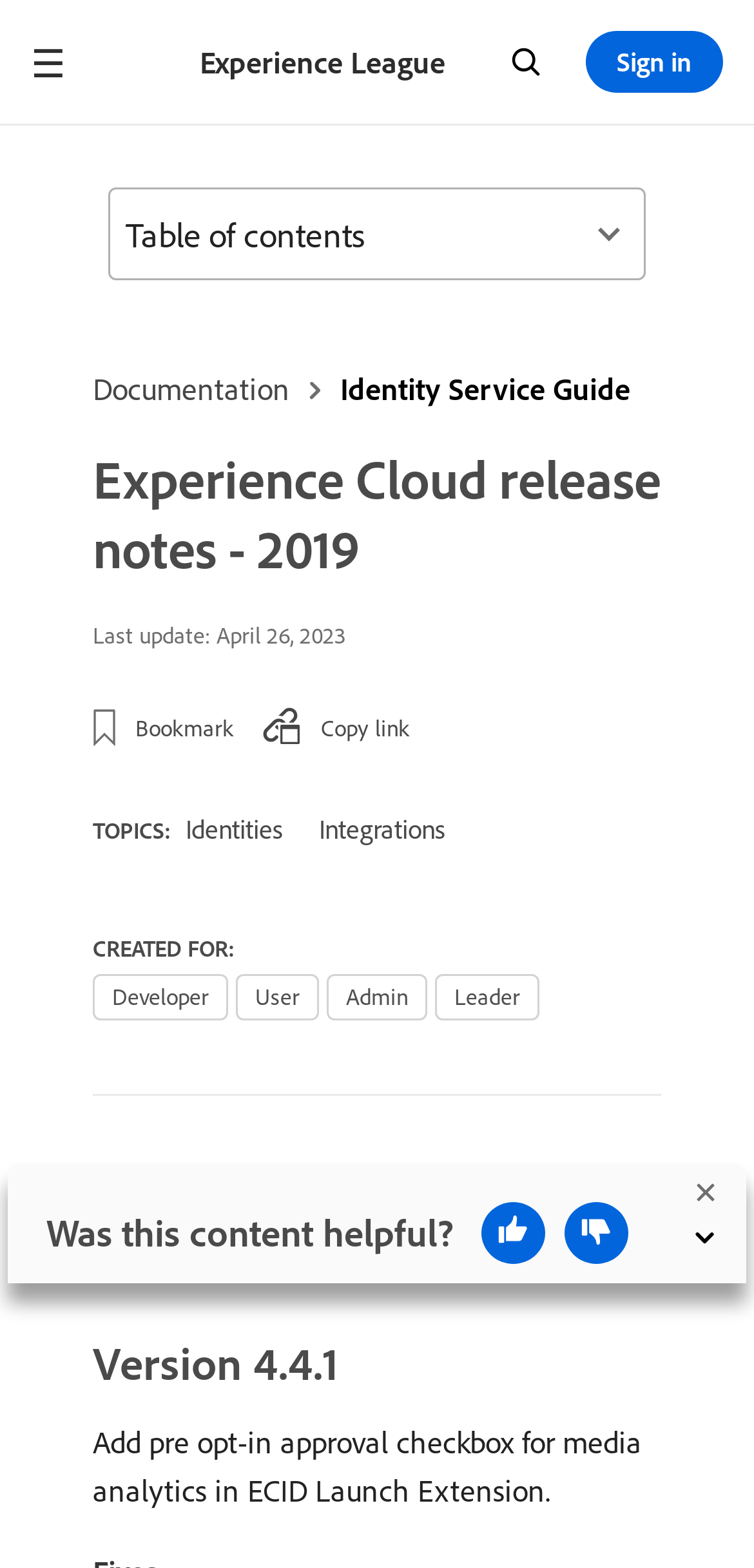Provide an in-depth caption for the contents of the webpage.

The webpage is about the 2019 release notes for Adobe Experience Cloud Services, specifically focusing on the Experience Cloud Identity Service. 

At the top, there is a main navigation bar with links to "Experience League", "Search", and "Sign in". The search link has an accompanying image. 

Below the navigation bar, there are several links, including "Documentation" and "Identity Service Guide". A heading "Experience Cloud release notes - 2019" is followed by a static text "Last update: April 26, 2023". 

On the left side, there are several static texts, including "Bookmark", "Copy link", "TOPICS:", and "CREATED FOR:". The "TOPICS:" section has links to "Identities" and "Integrations", while the "CREATED FOR:" section has static texts for "Developer", "User", "Admin", and "Leader". 

The main content of the page starts with a static text describing the Experience Cloud Identity Service, followed by a heading "Version 4.4.1". Below this heading, there is a list of updates, with the first item being "Add pre opt-in approval checkbox for media analytics in ECID Launch Extension." 

On the top right, there is a button "Table of contents" that can be expanded to show more content. 

At the bottom of the page, there is a feedback bar with a heading "Was this content helpful?". It has two buttons, "thumbs up" and "thumbs down", each with an accompanying image. There is also a close button on the top right of the feedback bar.